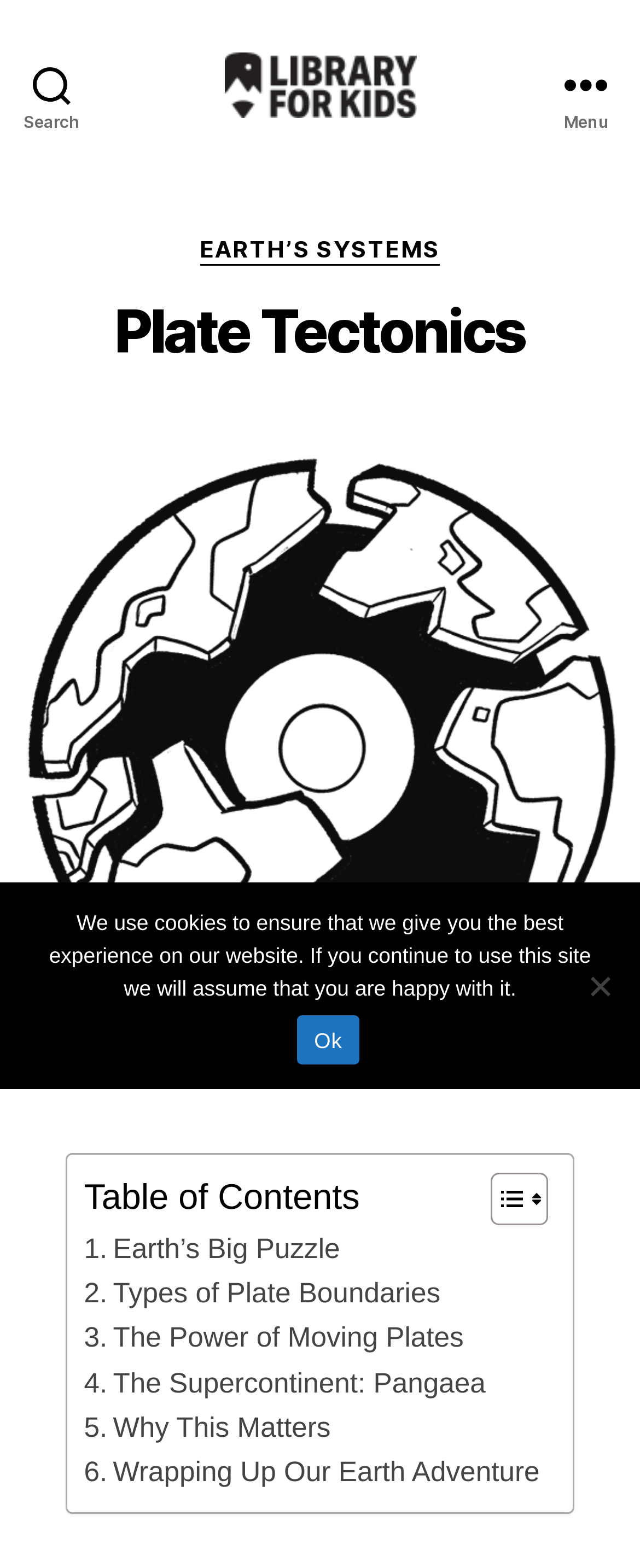What is the text on the top-left button?
Answer the question with a single word or phrase by looking at the picture.

Search